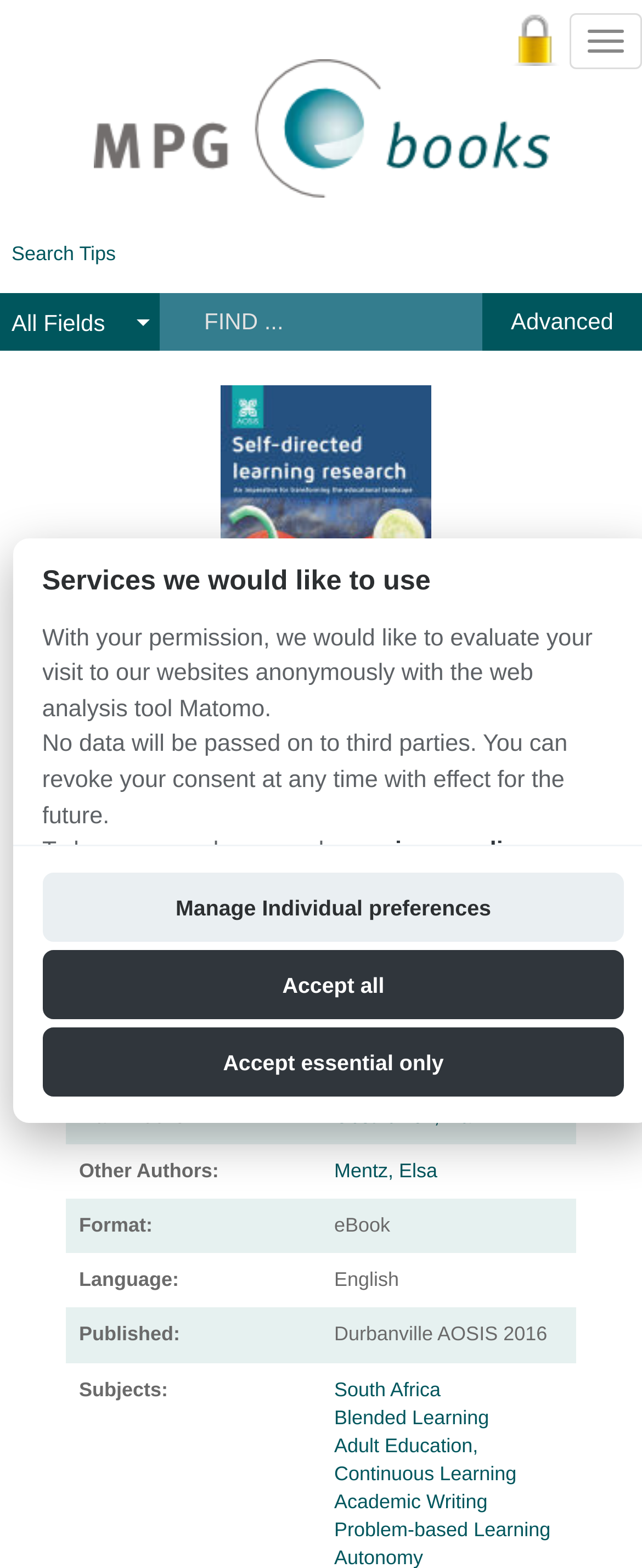Using the webpage screenshot, locate the HTML element that fits the following description and provide its bounding box: "parent_node: Skip to content".

[0.041, 0.038, 0.959, 0.126]